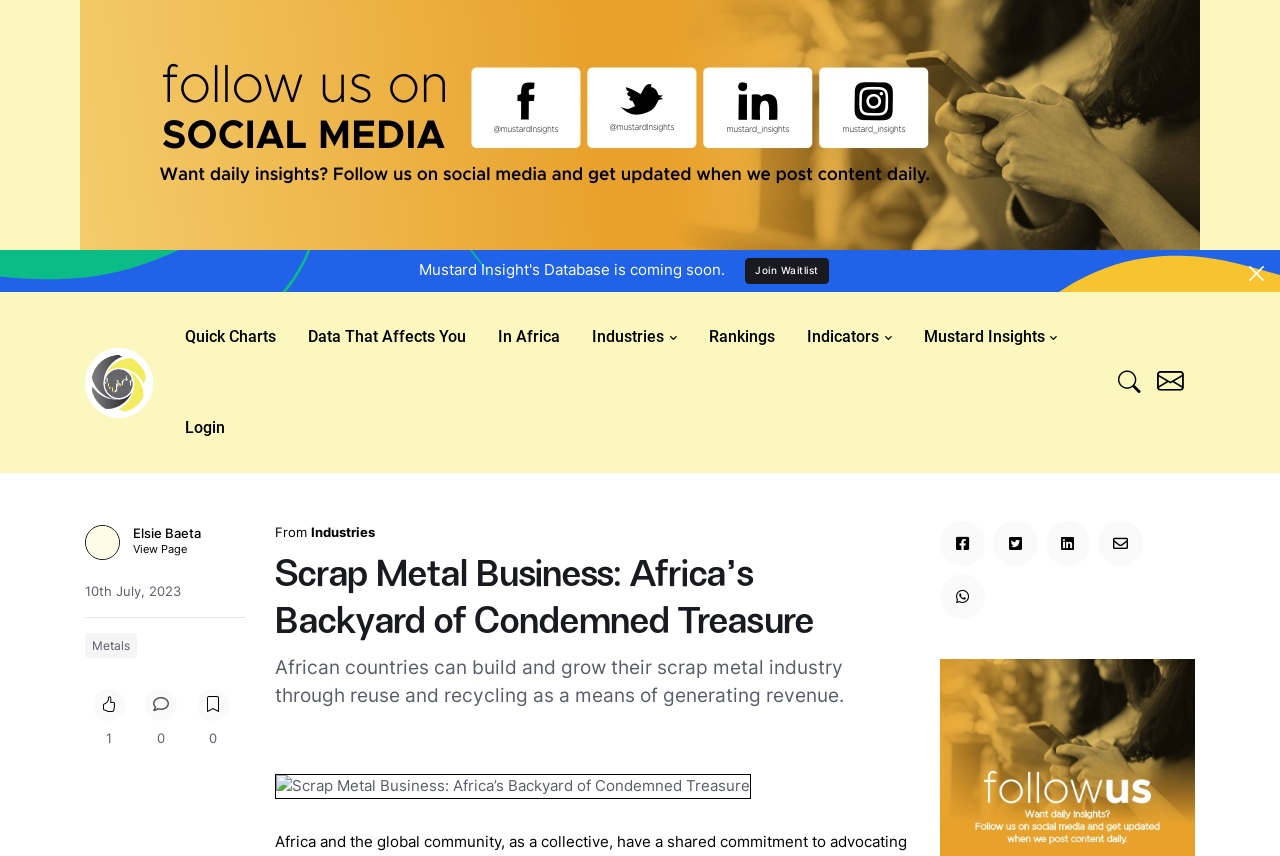How many links are in the navigation menu?
Using the details from the image, give an elaborate explanation to answer the question.

I counted the number of links in the navigation menu, which are 'Quick Charts', 'Data That Affects You', 'In Africa', 'Industries', 'Rankings', 'Mustard Insights', and 'Metals'.